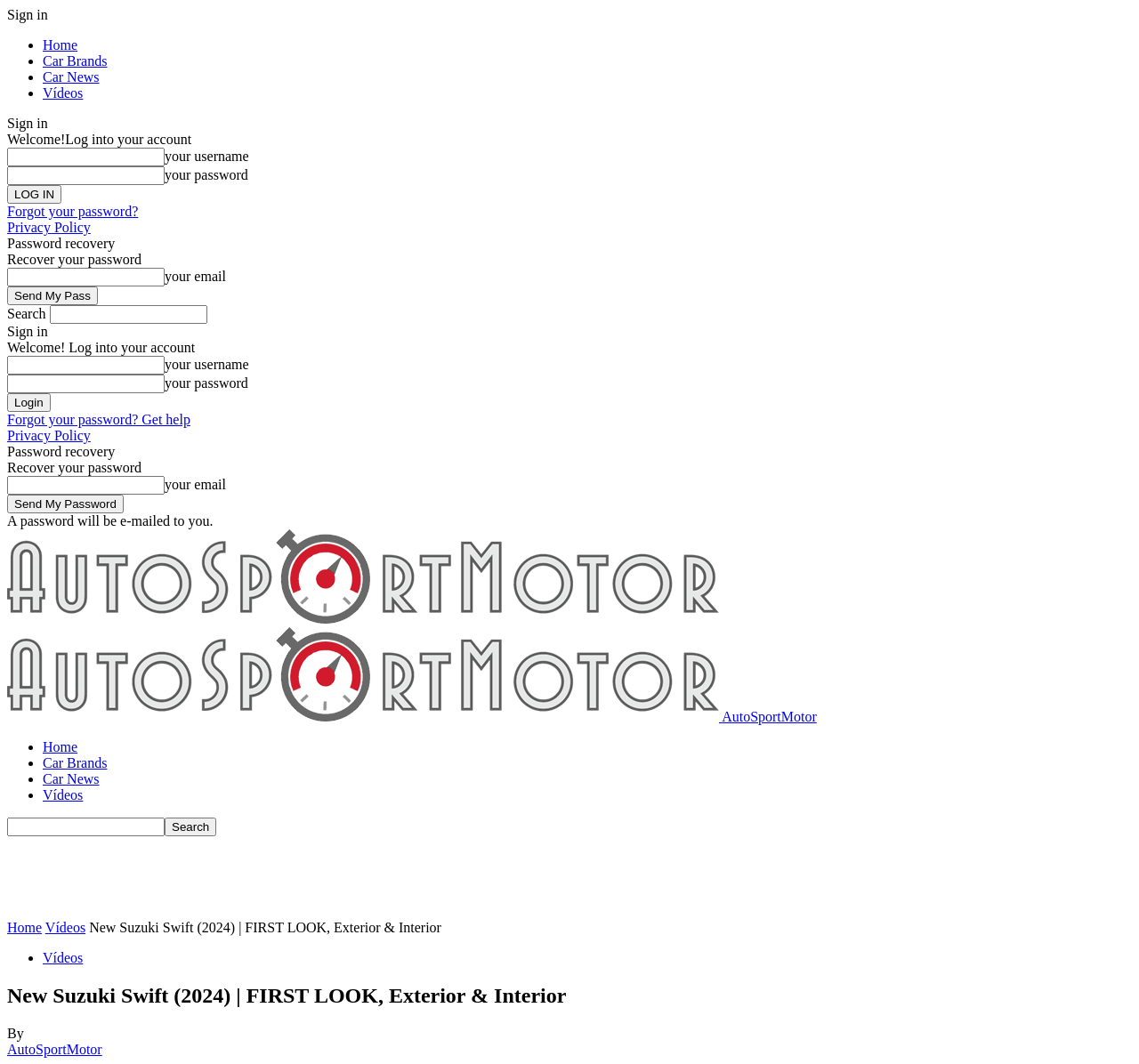Please pinpoint the bounding box coordinates for the region I should click to adhere to this instruction: "Search".

[0.006, 0.287, 0.994, 0.304]